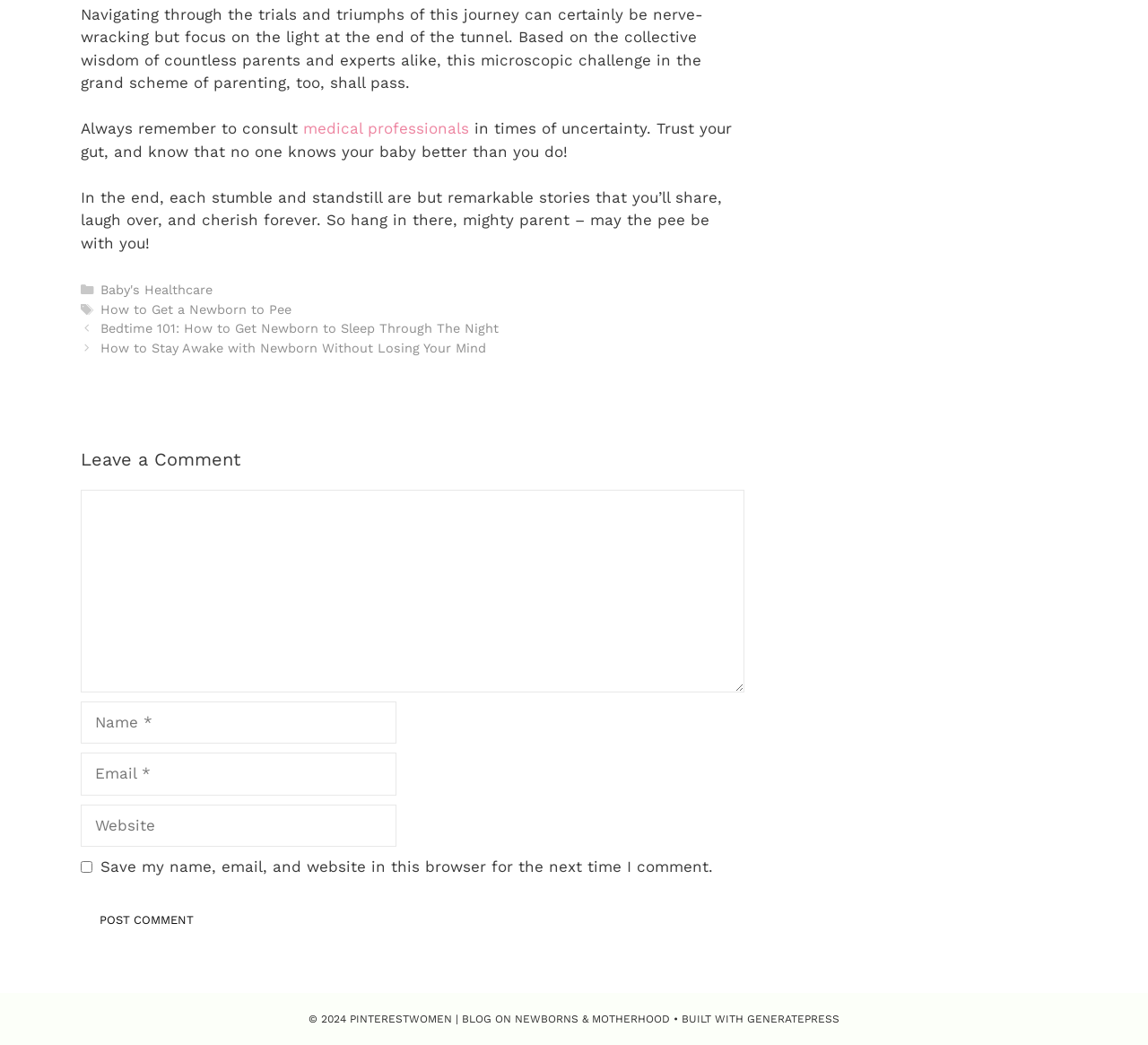How many links are there in the footer section?
Carefully examine the image and provide a detailed answer to the question.

The footer section contains three links: 'Categories', 'Tags', and 'Posts'. The 'Posts' link has a dropdown menu with two more links, but they are not directly in the footer section. Therefore, the answer is 3.